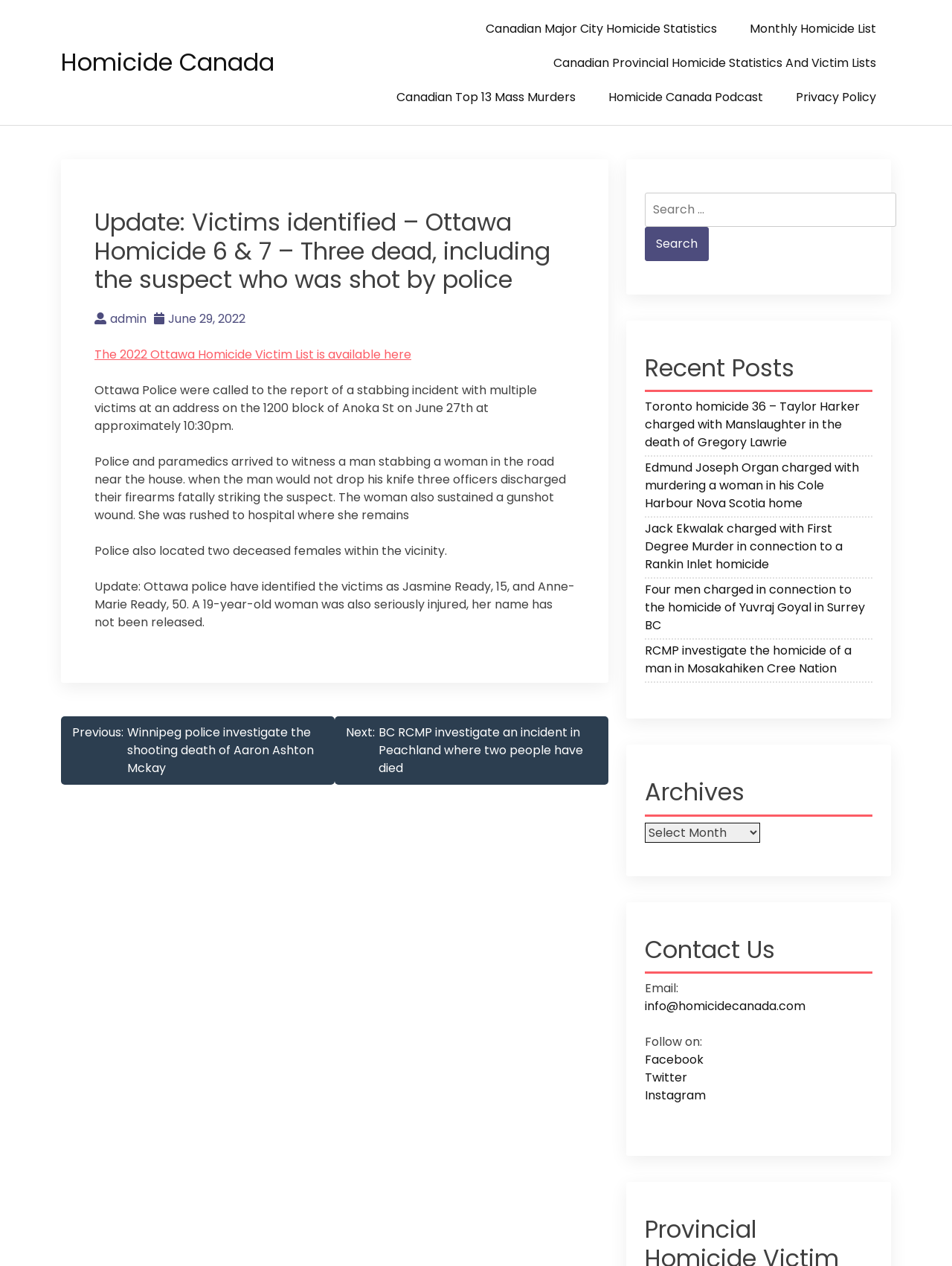Please specify the bounding box coordinates of the clickable region to carry out the following instruction: "Search for something". The coordinates should be four float numbers between 0 and 1, in the format [left, top, right, bottom].

[0.677, 0.152, 0.941, 0.179]